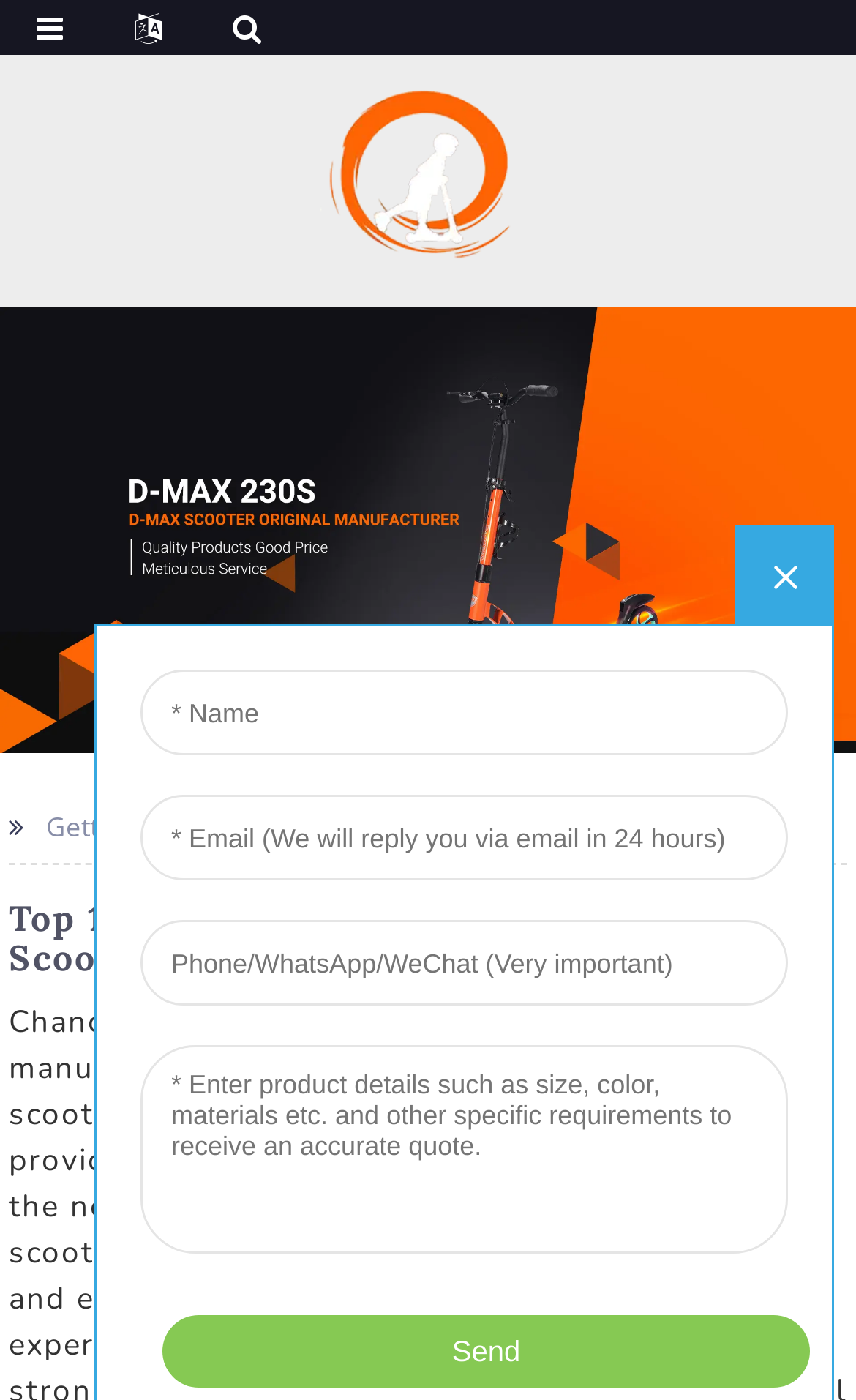Identify the bounding box of the UI element that matches this description: "Getting started".

[0.054, 0.577, 0.269, 0.604]